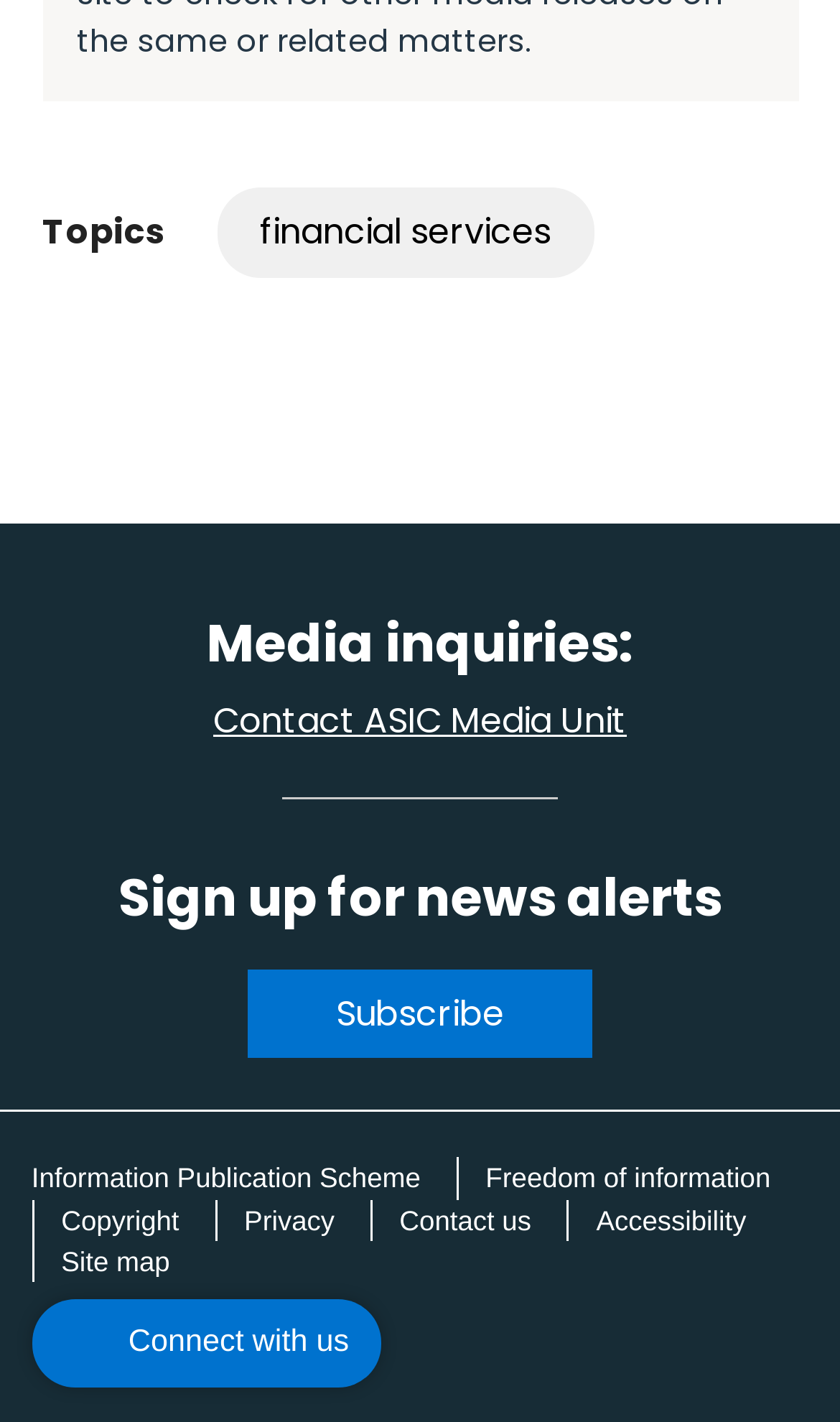What are the options available at the bottom of the webpage?
Based on the image, give a one-word or short phrase answer.

Information, freedom of information, copyright, etc.